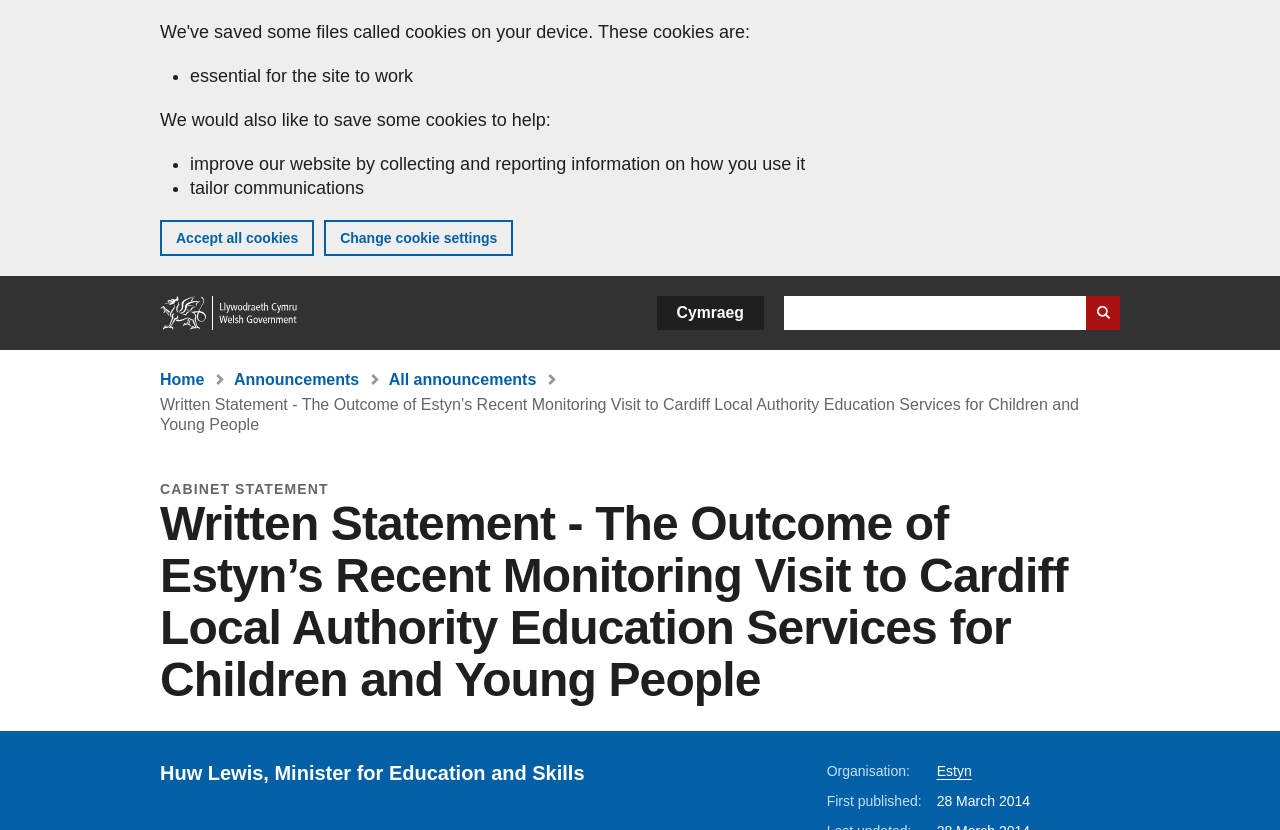Please provide a detailed answer to the question below by examining the image:
What is the date of the first publication of this written statement?

I found the answer by looking at the static text element at the bottom of the webpage, which states 'First published: 28 March 2014'.